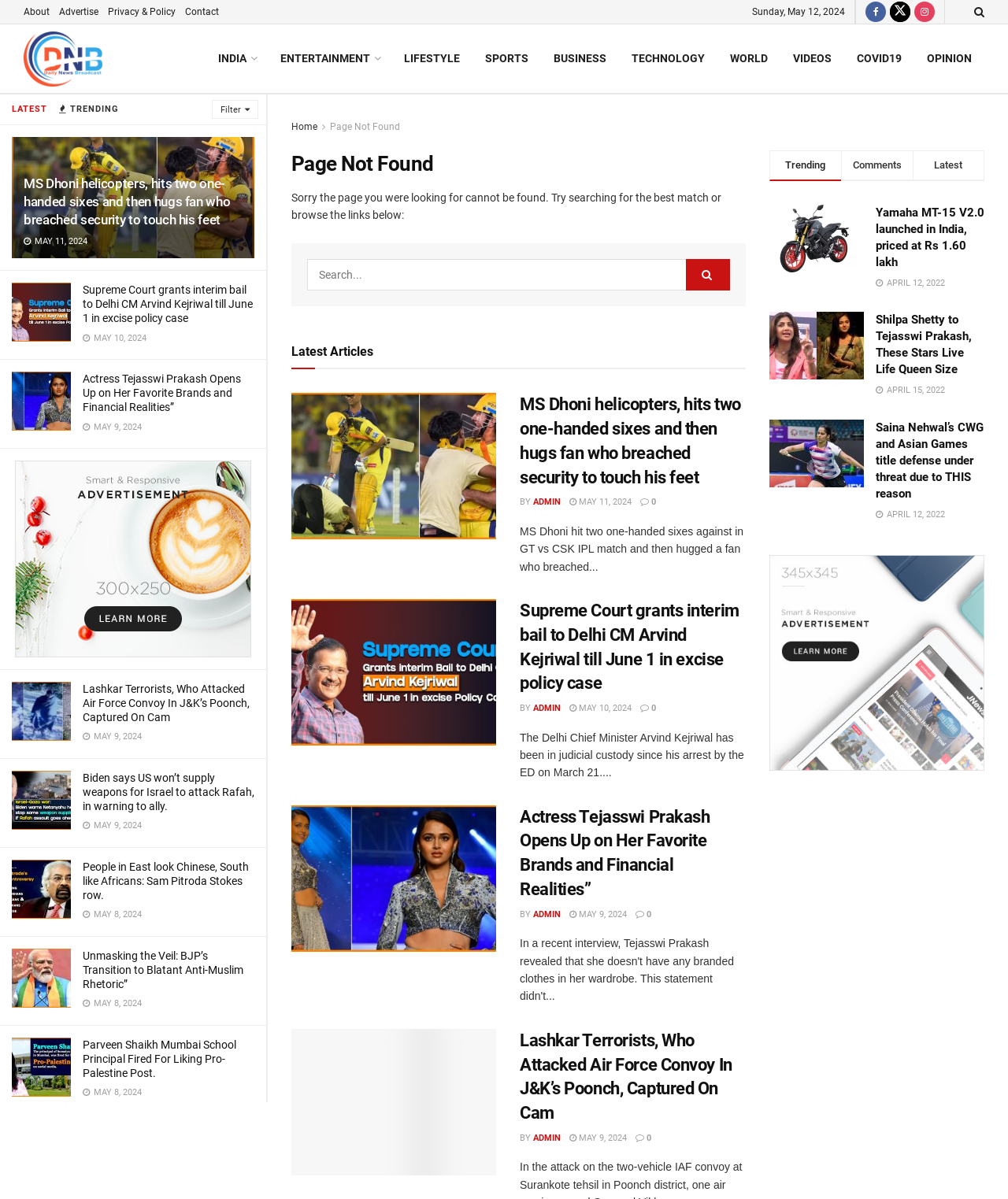Extract the bounding box coordinates of the UI element described: "Covid19". Provide the coordinates in the format [left, top, right, bottom] with values ranging from 0 to 1.

[0.838, 0.02, 0.907, 0.077]